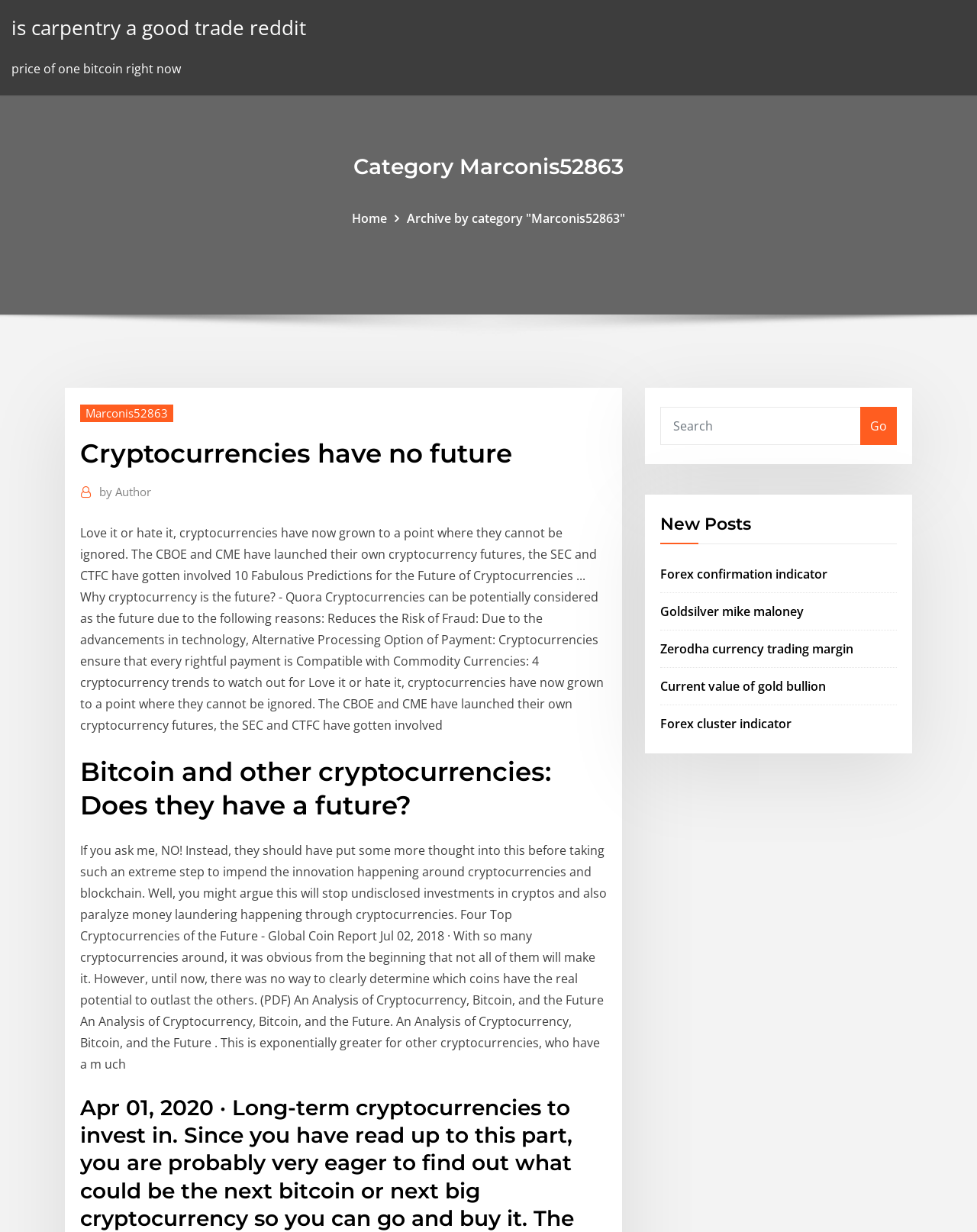Please locate the UI element described by "Marconis52863" and provide its bounding box coordinates.

[0.082, 0.328, 0.177, 0.343]